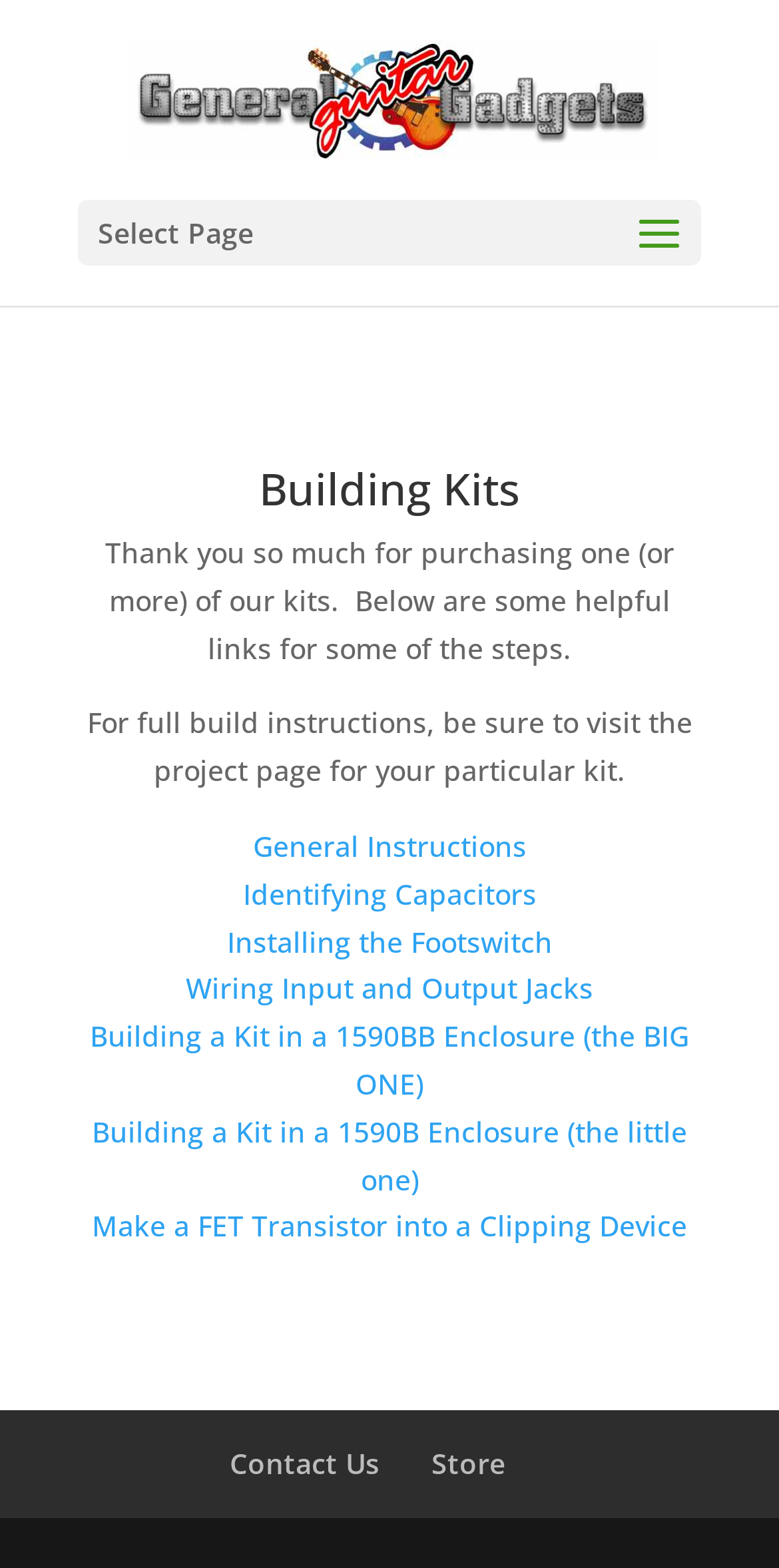Provide the bounding box coordinates of the HTML element described by the text: "Store".

[0.554, 0.921, 0.649, 0.945]